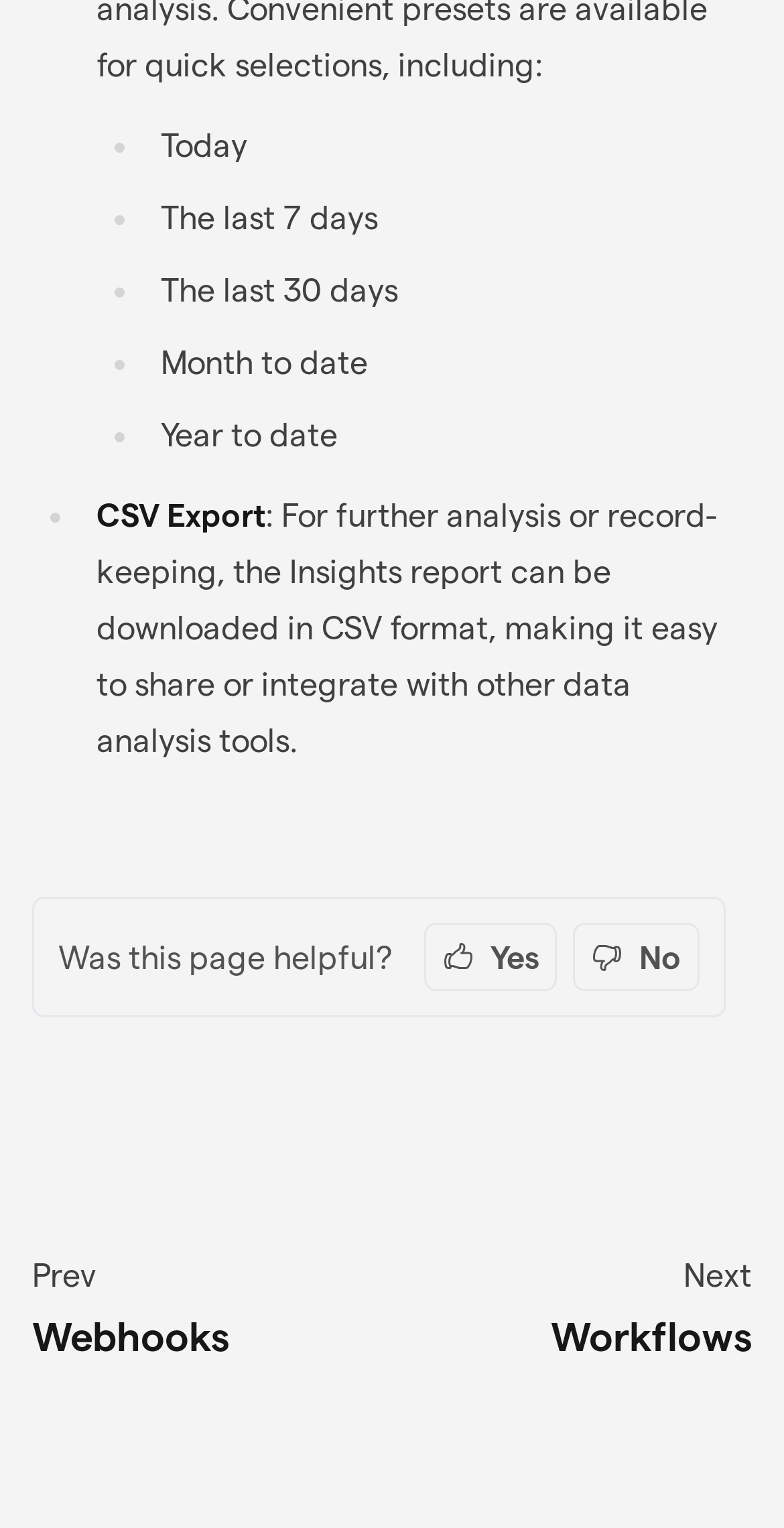What are the two links at the bottom of the webpage?
Please provide an in-depth and detailed response to the question.

I found two link elements, labeled 'Webhooks' and 'Workflows', which are likely used to access related features or functionalities.